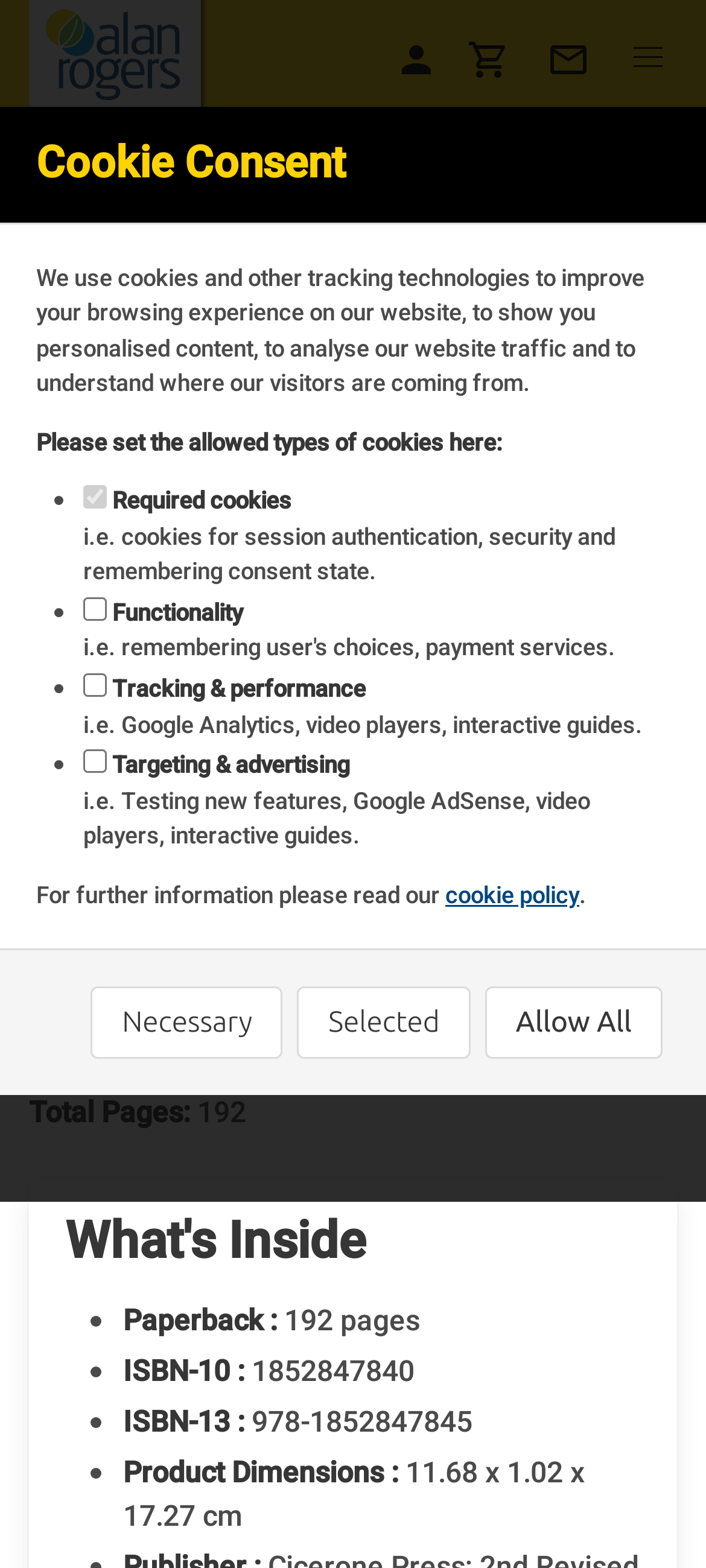What is the title of the book?
Using the information presented in the image, please offer a detailed response to the question.

I found the title of the book by looking at the main heading of the webpage, which is 'CYCLING THE CANAL DU MIDI'.